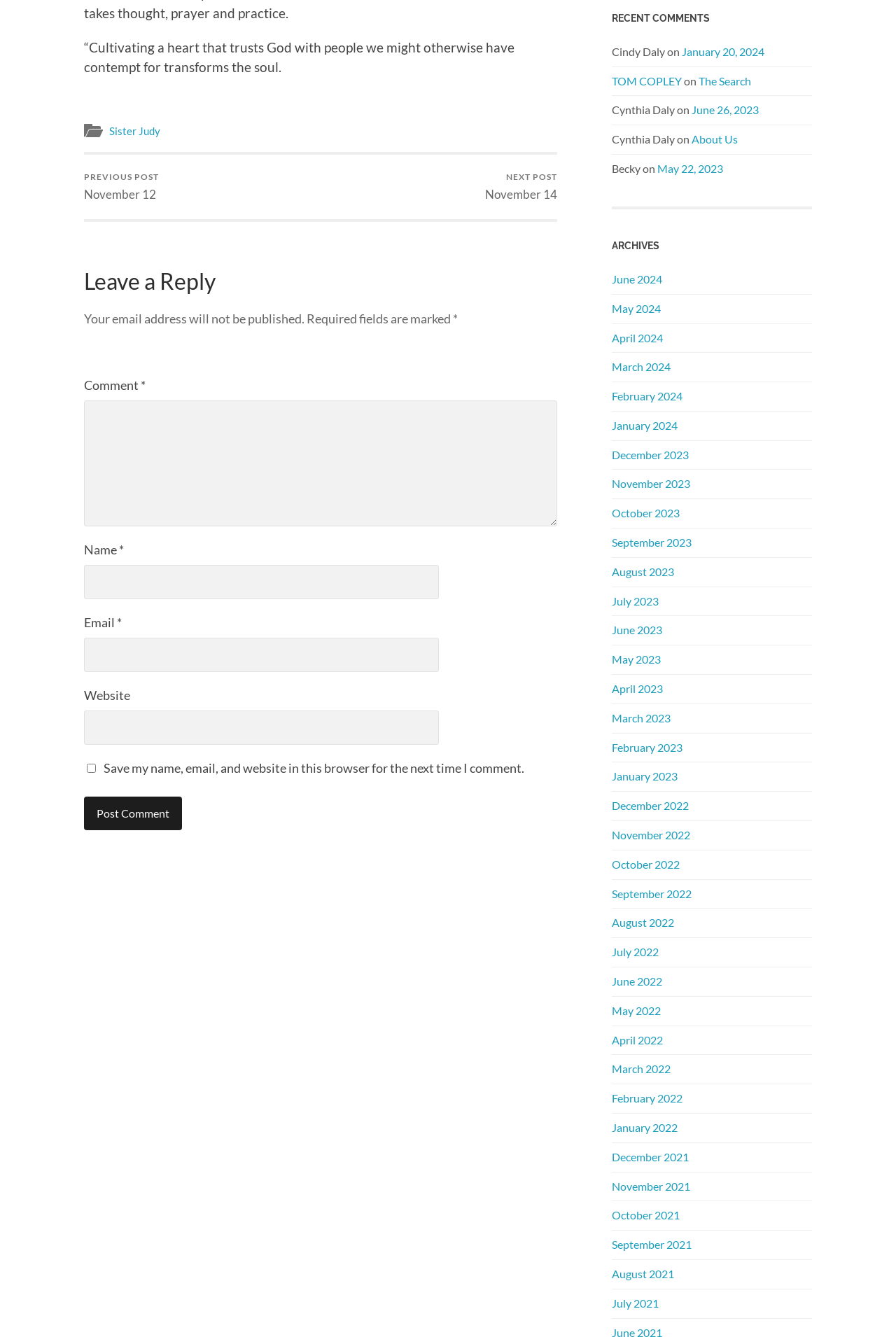Provide the bounding box coordinates of the UI element that matches the description: "June 26, 2023".

[0.772, 0.077, 0.847, 0.087]